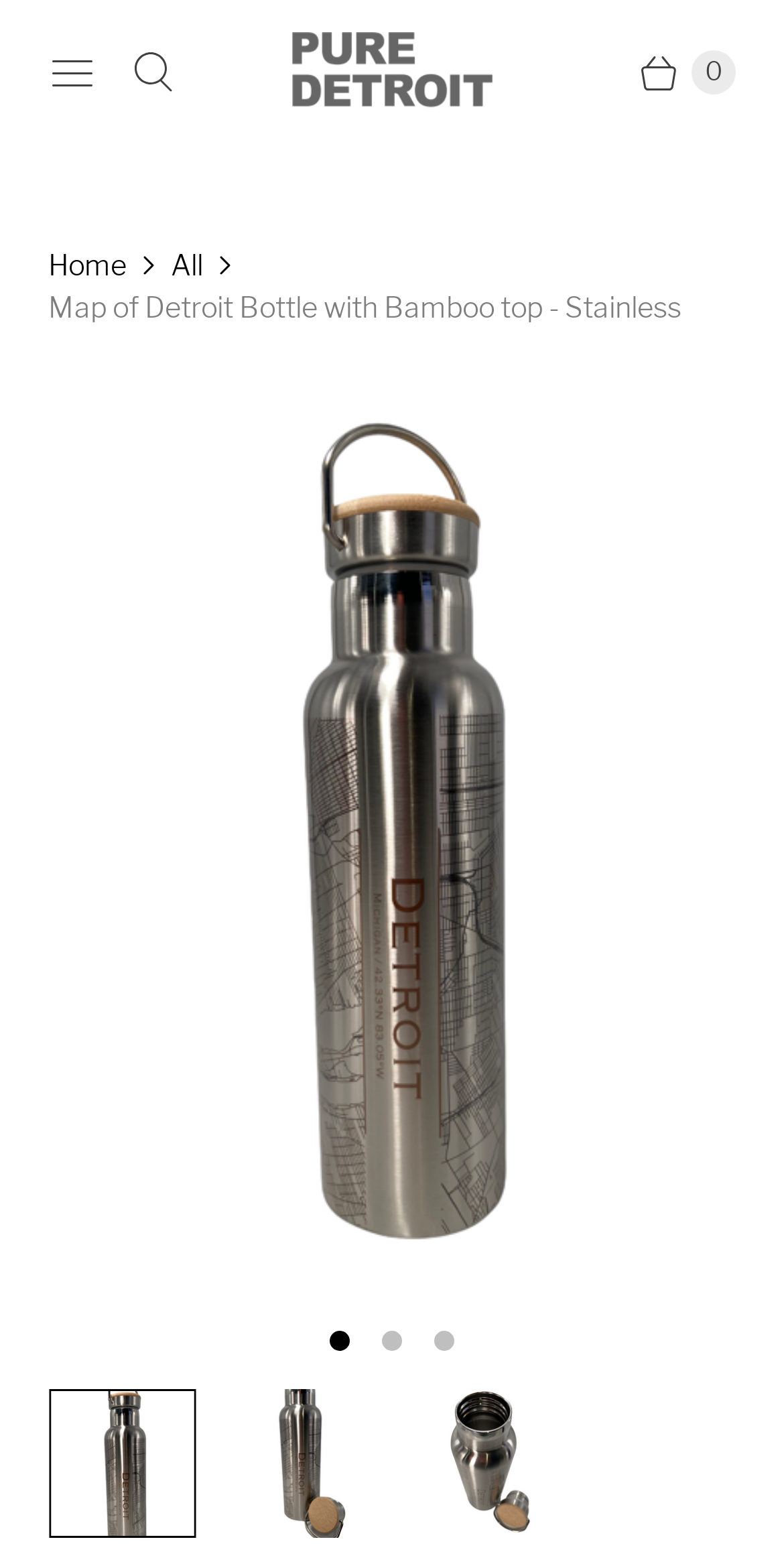Explain the webpage's layout and main content in detail.

This webpage is about a product called "Map of Detroit Bottle with Bamboo top - Stainless" from Pure Detroit. At the top left, there is a menu link and a small image next to it. To the right of the menu link, there is a search link with another small image. 

Below these links, the Pure Detroit logo is displayed prominently, with a link to the Pure Detroit website. 

On the top right, there is a "Continue Shopping" link with a small image and a "0" static text next to it, indicating the number of items in the shopping cart. 

Below the top section, there are navigation links to "Home" and "All" on the left. The main product title "Map of Detroit Bottle with Bamboo top - Stainless" is displayed in a large font. 

Below the product title, there is a large image of the product, which is a water bottle with a map of Detroit on it. The product description is not explicitly stated, but the meta description mentions that it is a premium, insulated water bottle that keeps drinks hot or cold for several hours.

At the bottom of the page, there are three page dots, indicating that there are multiple pages of content. There are also three buttons with the same image of the product, but with different text, which seems to be related to translation options.